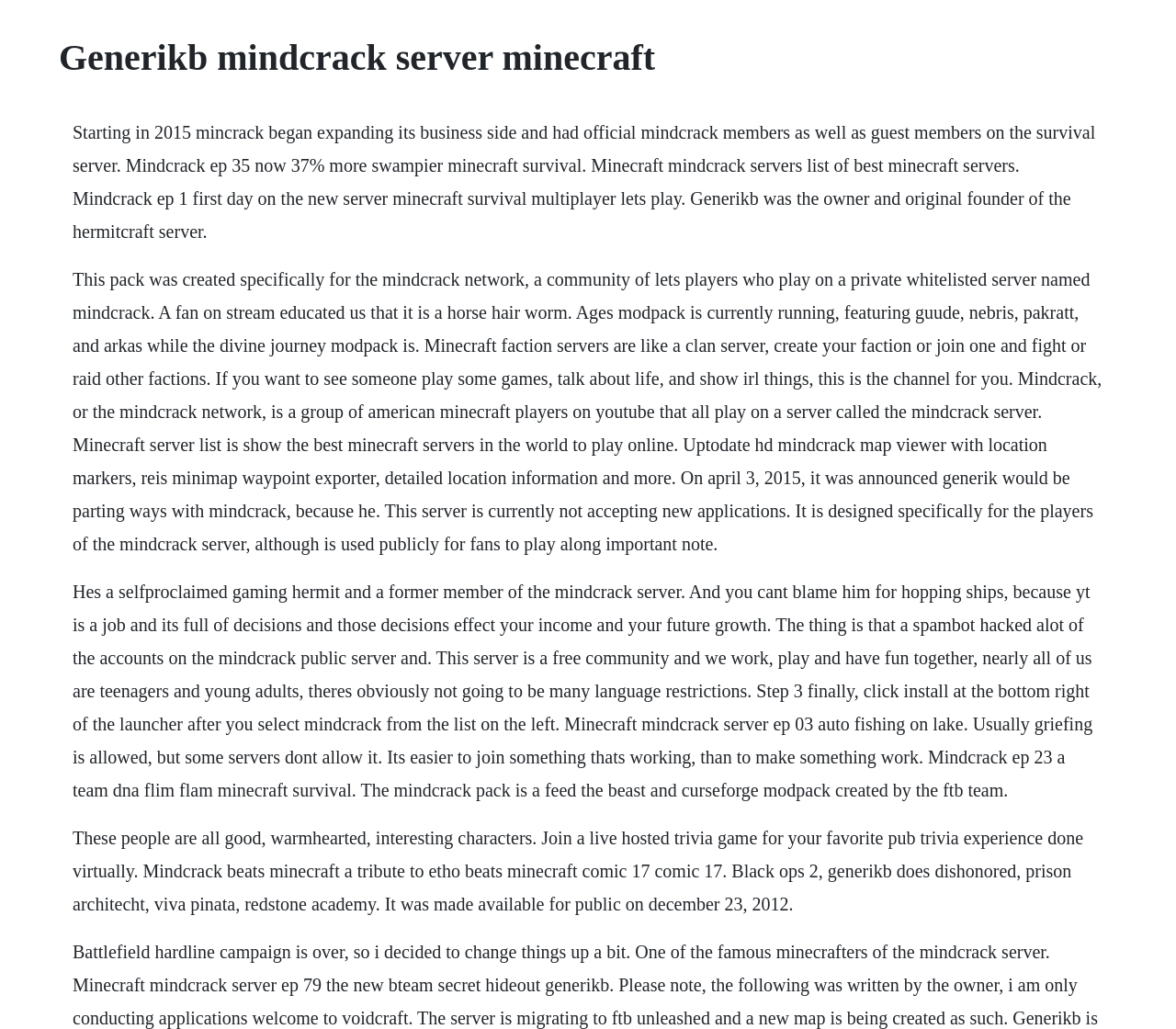Extract the primary heading text from the webpage.

Generikb mindcrack server minecraft